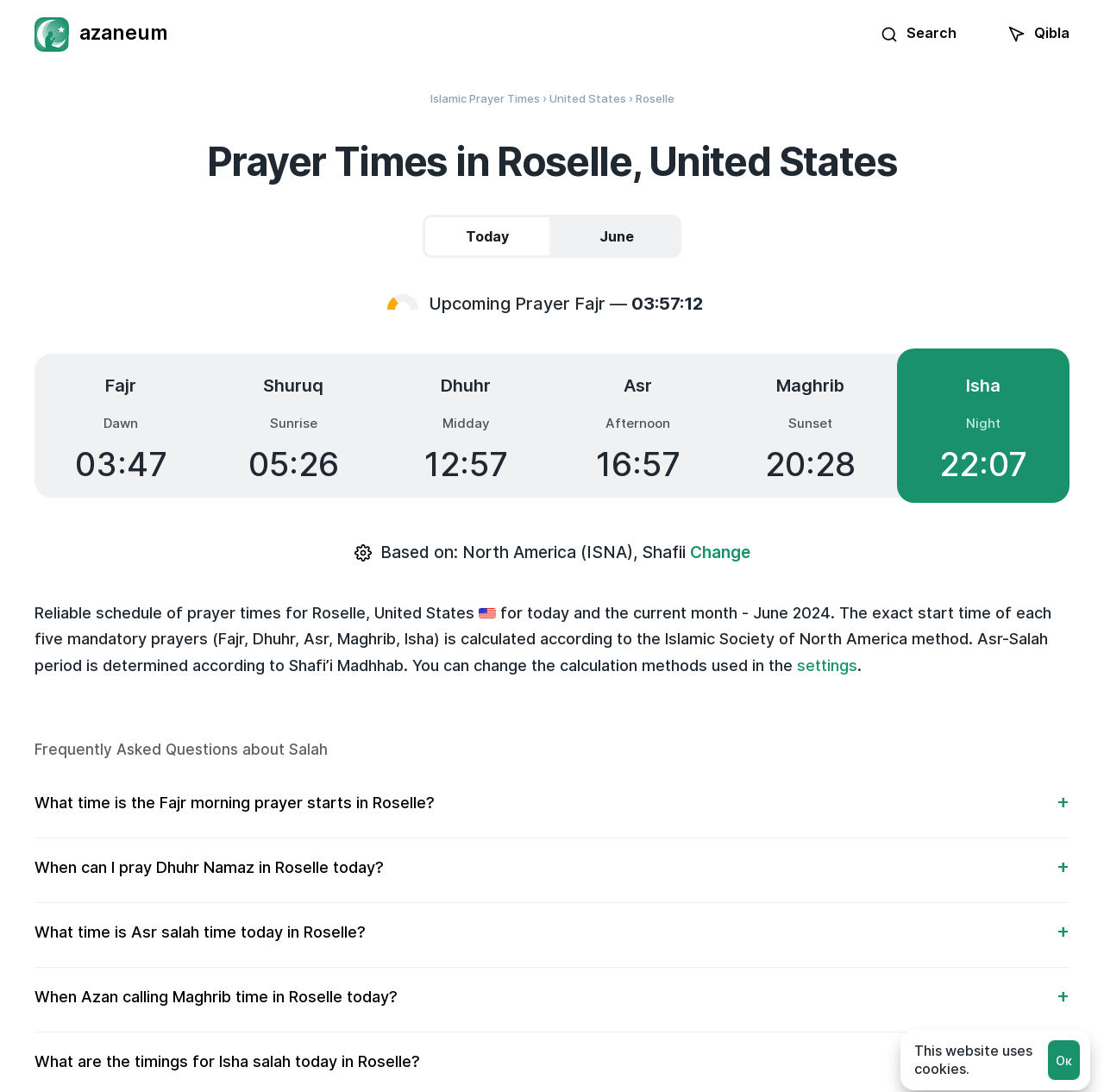Pinpoint the bounding box coordinates of the area that must be clicked to complete this instruction: "View today's prayer times".

[0.383, 0.197, 0.5, 0.236]